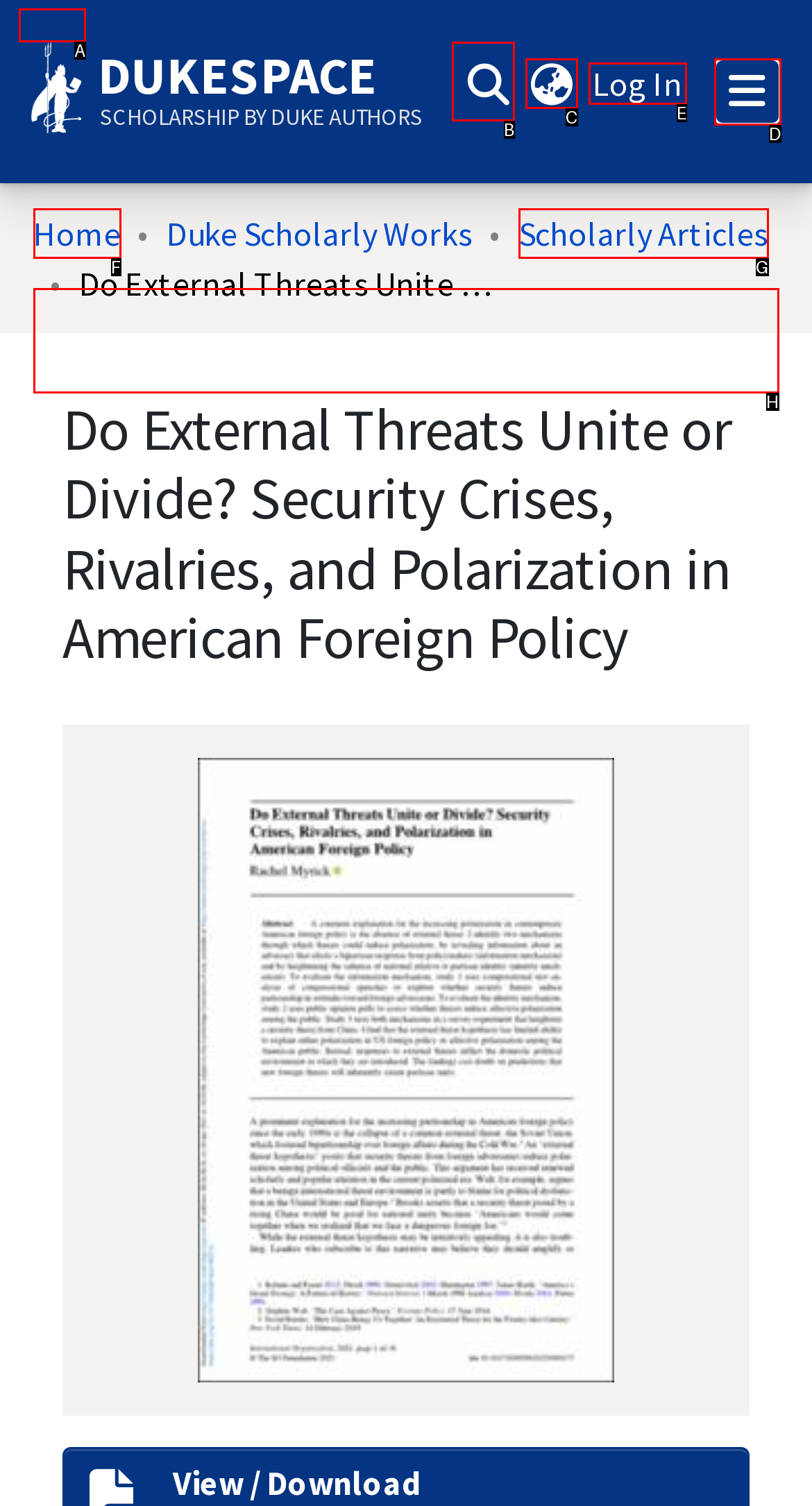Based on the given description: Our Experts, determine which HTML element is the best match. Respond with the letter of the chosen option.

None